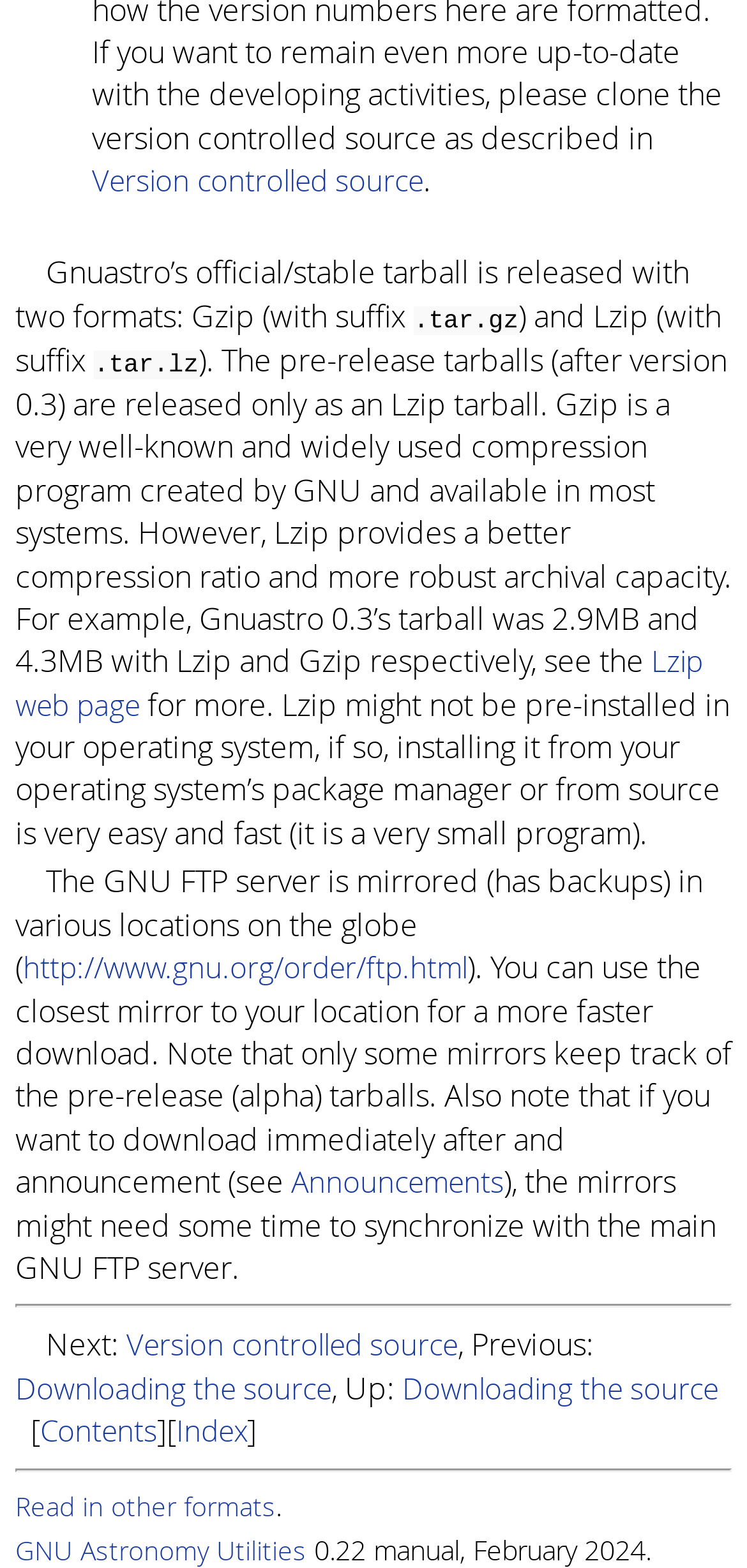Determine the bounding box coordinates of the clickable element necessary to fulfill the instruction: "Read the manual in other formats". Provide the coordinates as four float numbers within the 0 to 1 range, i.e., [left, top, right, bottom].

[0.021, 0.949, 0.369, 0.971]